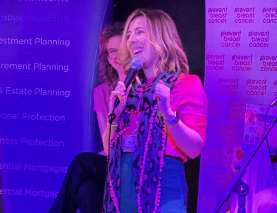Reply to the question with a single word or phrase:
What is the atmosphere of the event?

Positive and dynamic